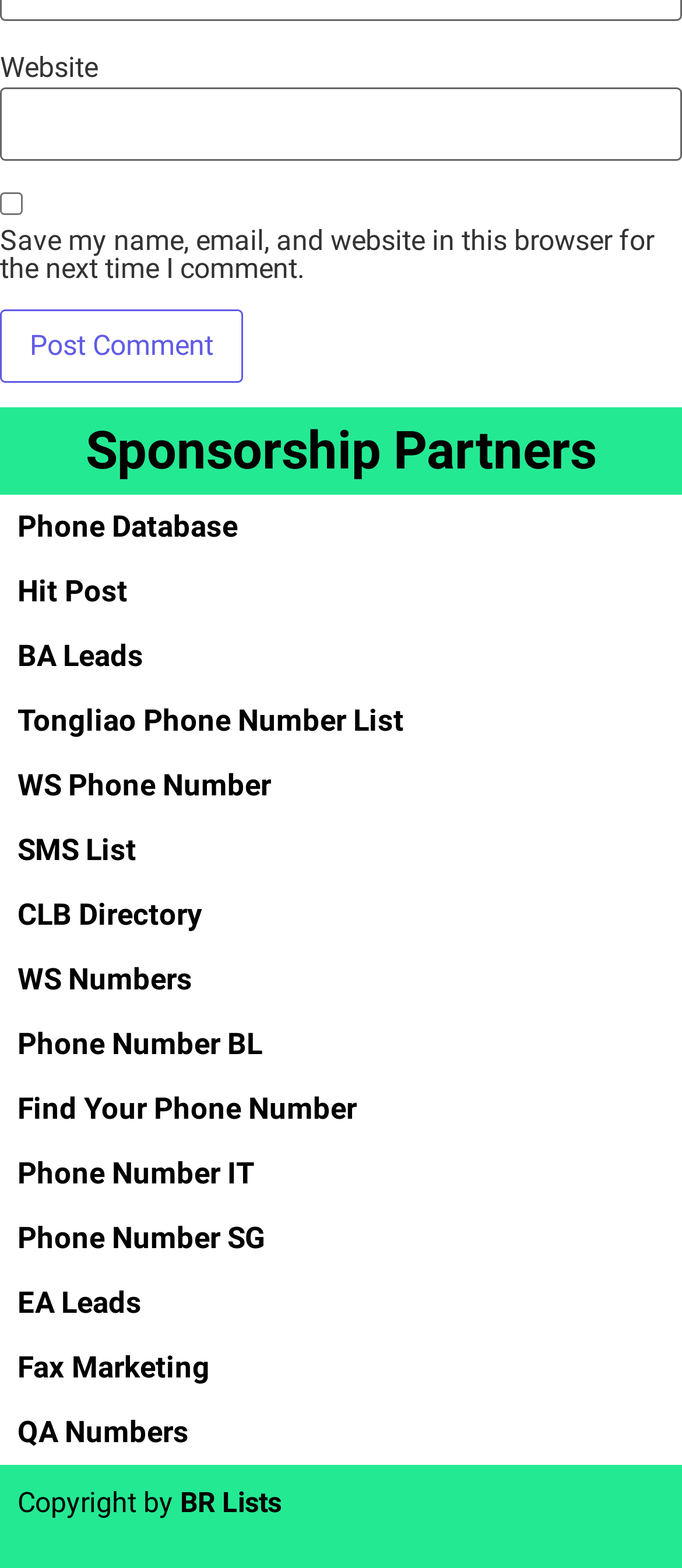Please find the bounding box coordinates of the clickable region needed to complete the following instruction: "Go to Hit Post". The bounding box coordinates must consist of four float numbers between 0 and 1, i.e., [left, top, right, bottom].

[0.026, 0.366, 0.187, 0.388]